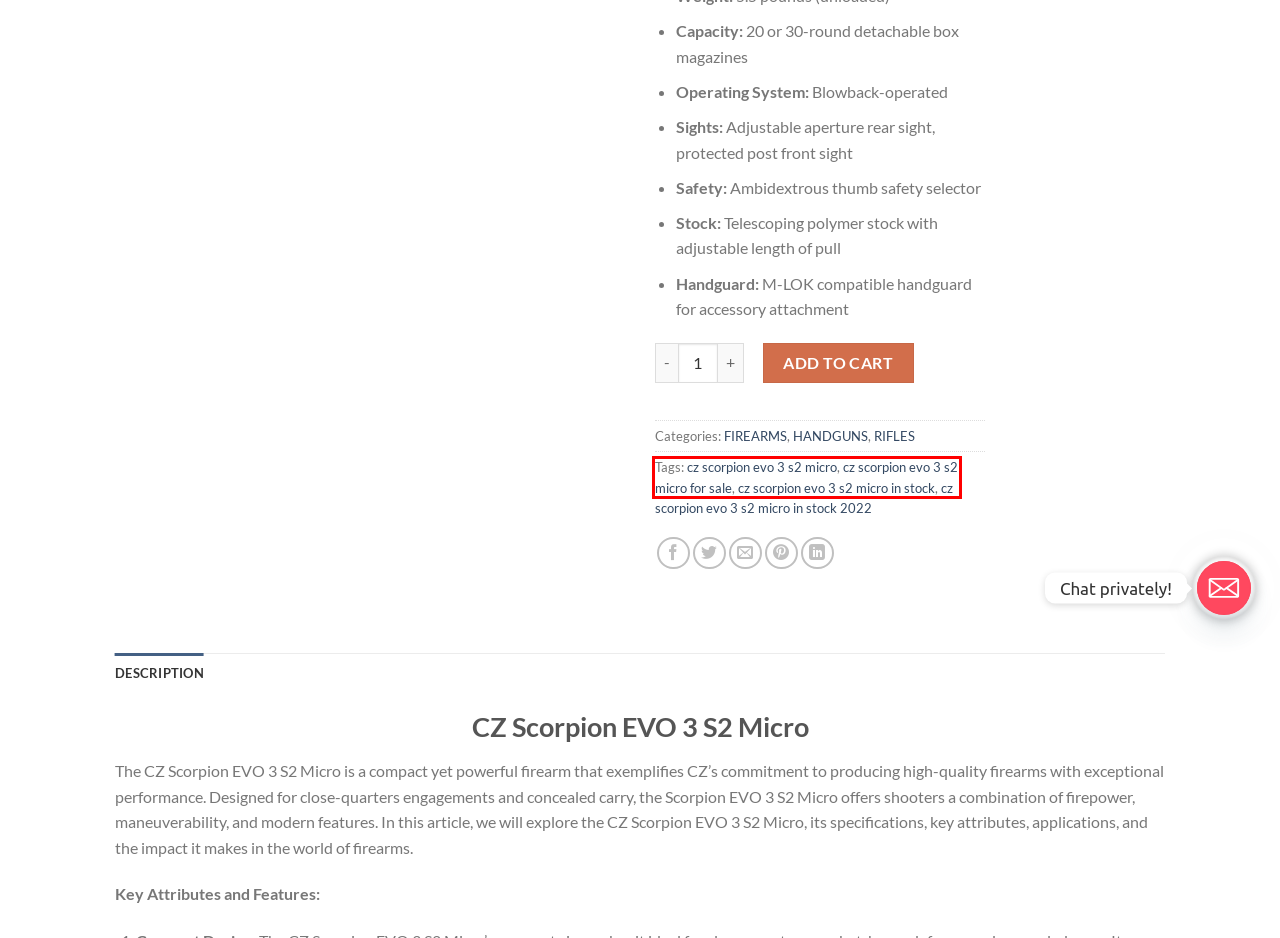Review the webpage screenshot and focus on the UI element within the red bounding box. Select the best-matching webpage description for the new webpage that follows after clicking the highlighted element. Here are the candidates:
A. HANDGUNS Archives | Firearms Online Australia
B. Buy Firearms Online Australia - Australian Guns & Supplies Shop
C. cz scorpion evo 3 s2 micro for sale Archives | Firearms Online Australia
D. cz scorpion evo 3 s2 micro in stock 2022 Archives | Firearms Online Australia
E. RIFLES Archives | Firearms Online Australia
F. Taurus G3C Pistol | Firearms Online Australia
G. cz scorpion evo 3 s2 micro in stock Archives | Firearms Online Australia
H. Purchase Guns Online Australia | Buy Anonymously Without Permit

C